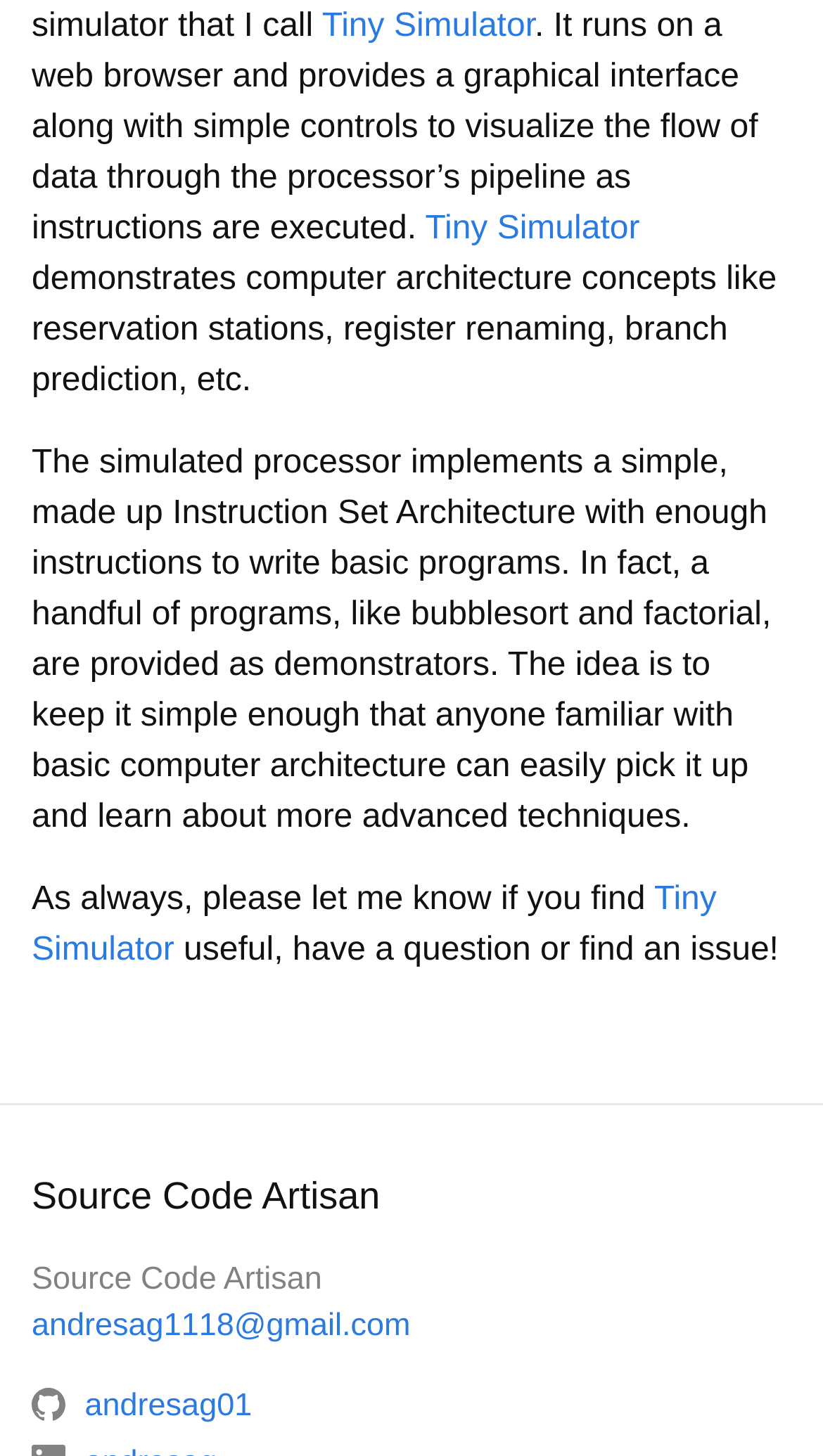What is the author's contact email?
Please provide a detailed and thorough answer to the question.

The author's contact email is provided as a link on the webpage, specifically in the element with the text 'andresag1118@gmail.com'.